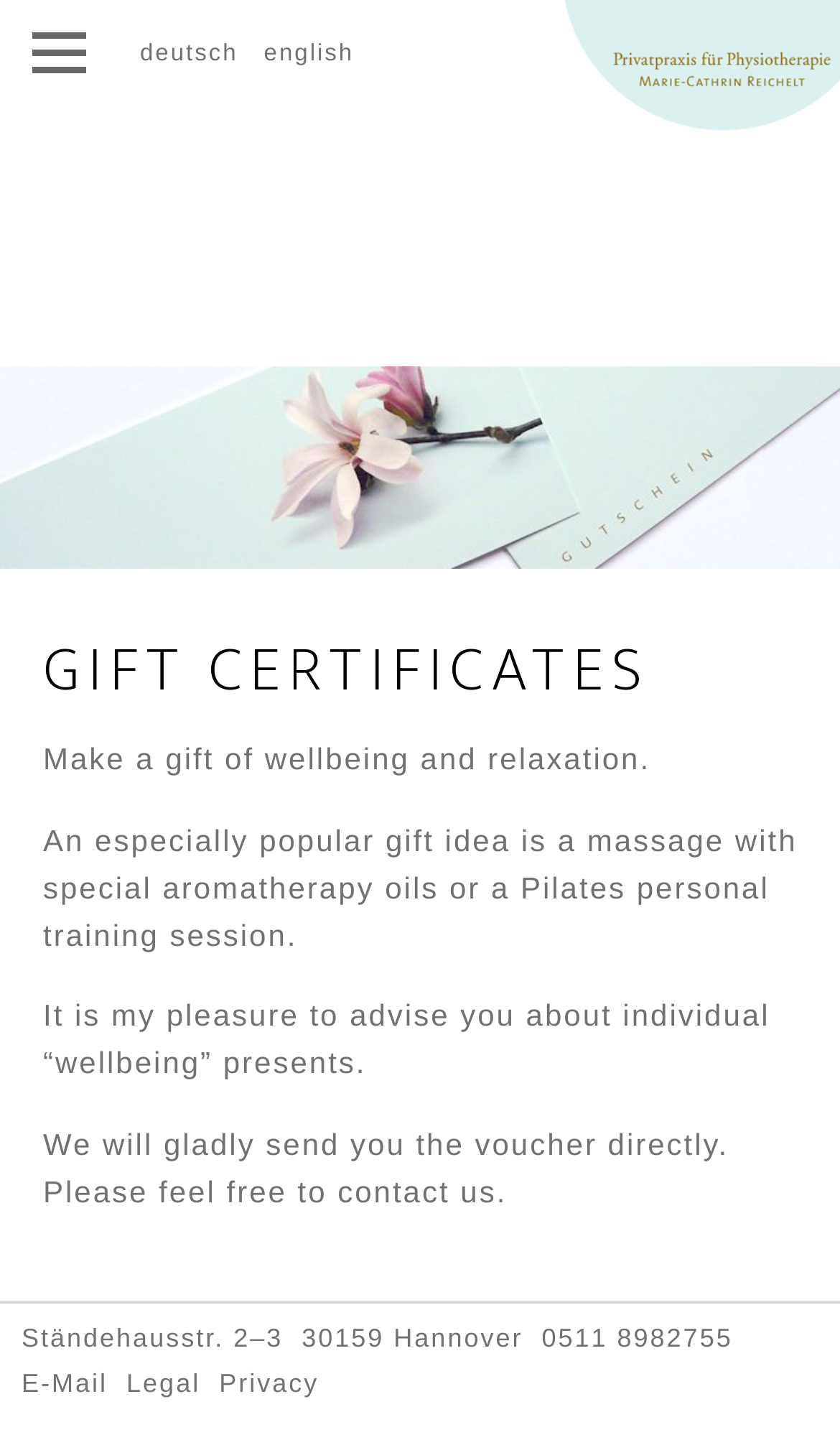Give a one-word or phrase response to the following question: How can you contact the physiotherapy service?

By email or phone